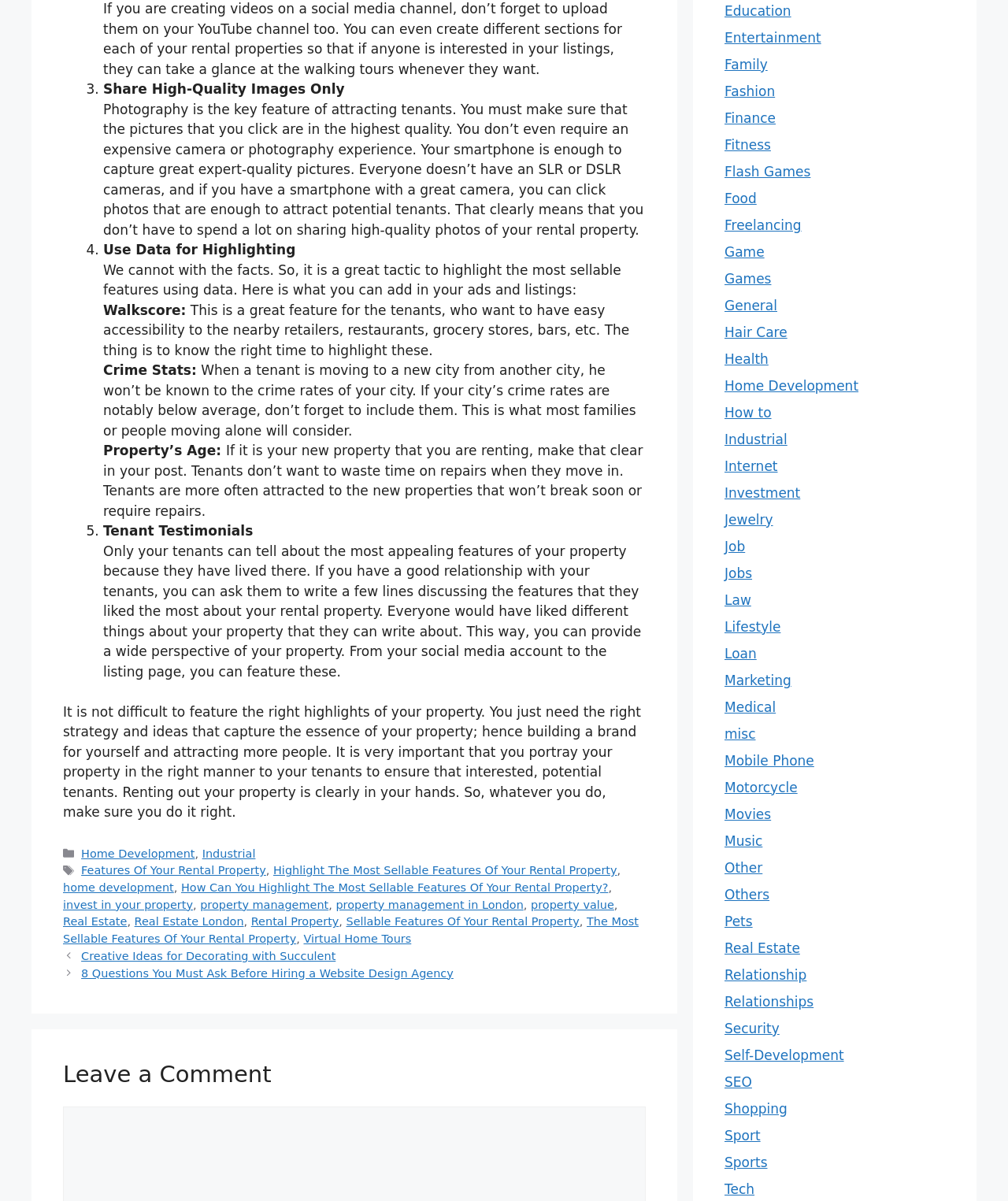Highlight the bounding box of the UI element that corresponds to this description: "property management in London".

[0.333, 0.748, 0.519, 0.759]